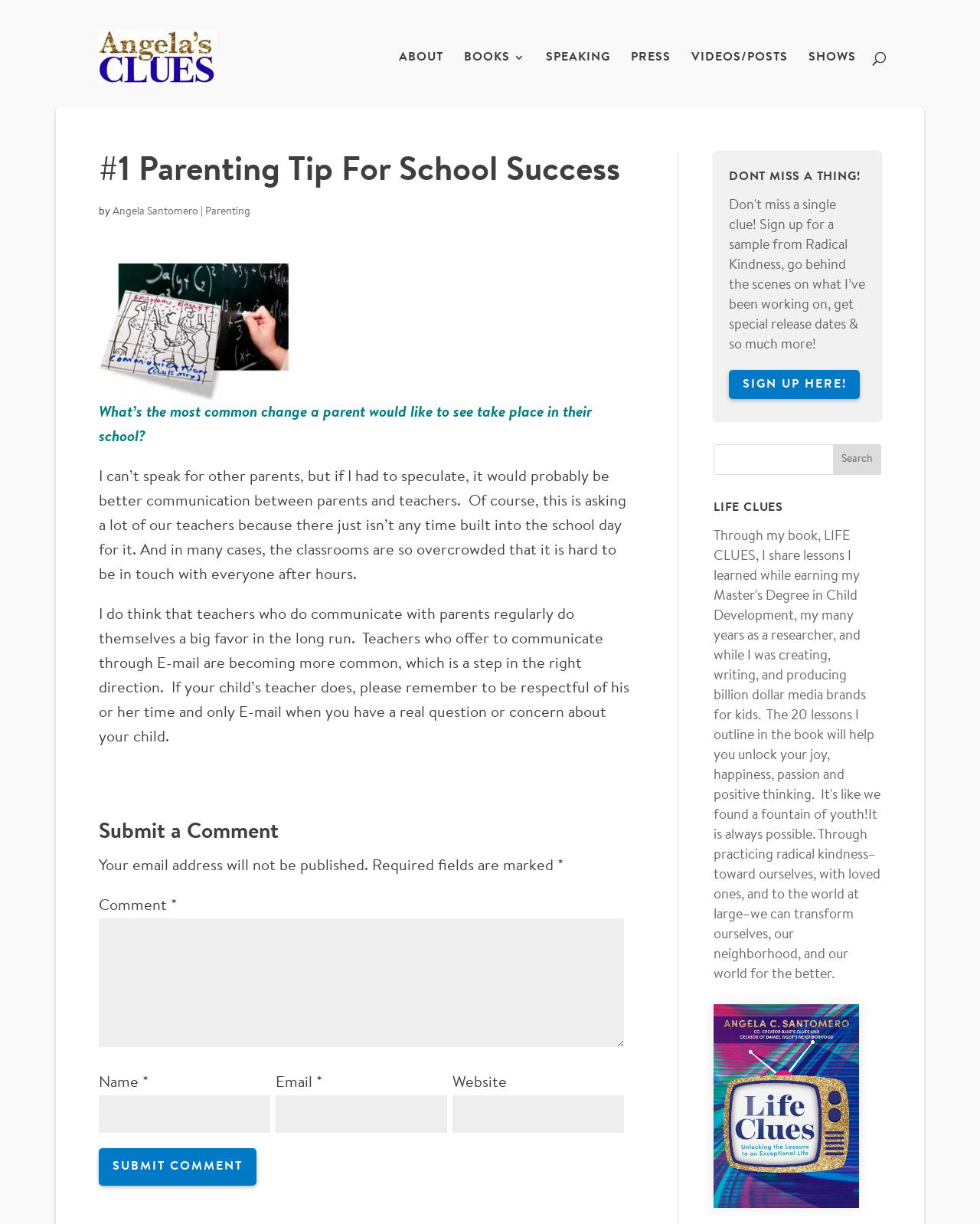Please pinpoint the bounding box coordinates for the region I should click to adhere to this instruction: "Sign up for a sample from Radical Kindness".

[0.744, 0.302, 0.878, 0.326]